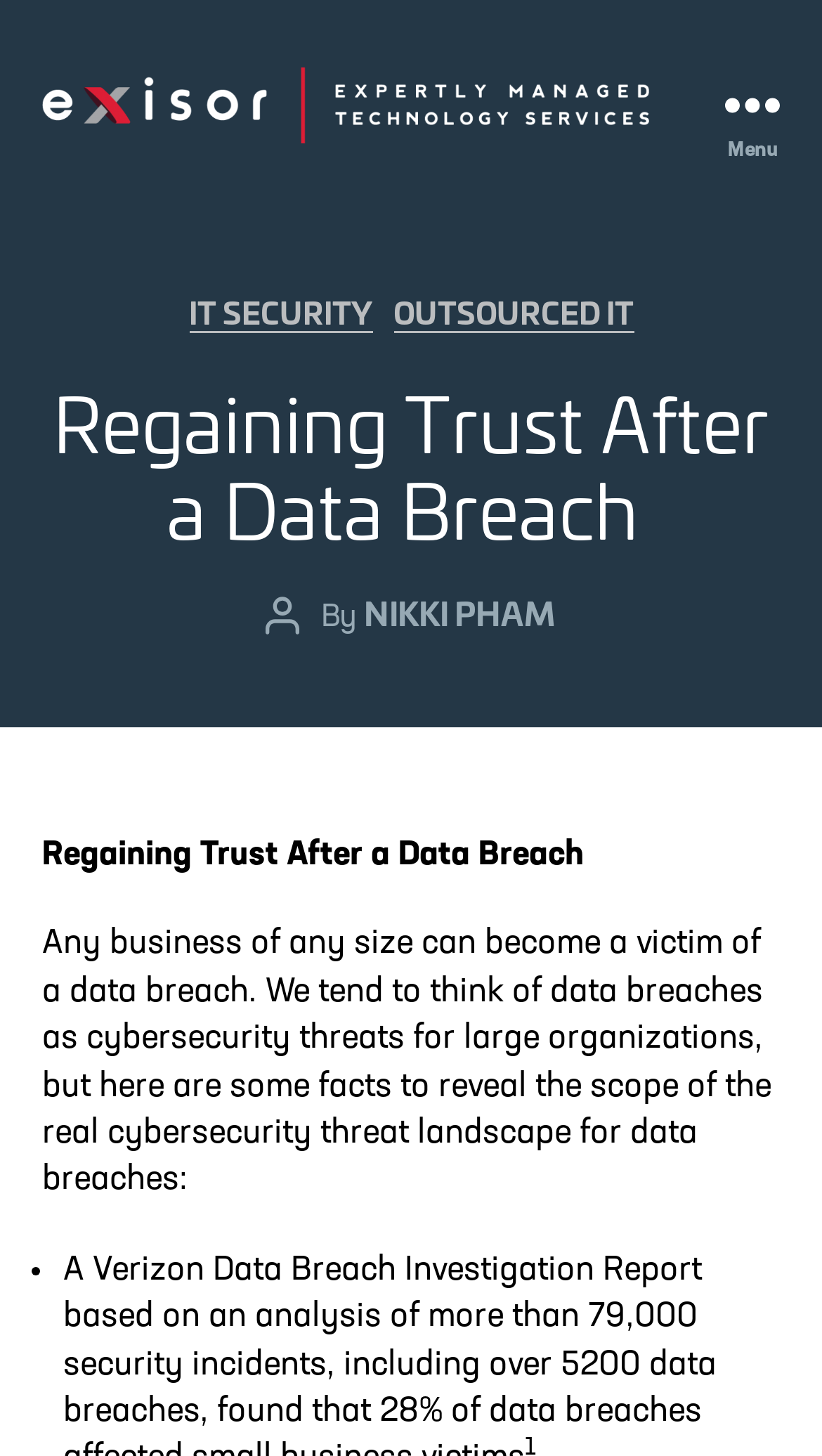What is the topic of the article?
Can you provide an in-depth and detailed response to the question?

The heading of the article is 'Regaining Trust After a Data Breach', and the content of the article discusses the topic of data breaches and cybersecurity threats.